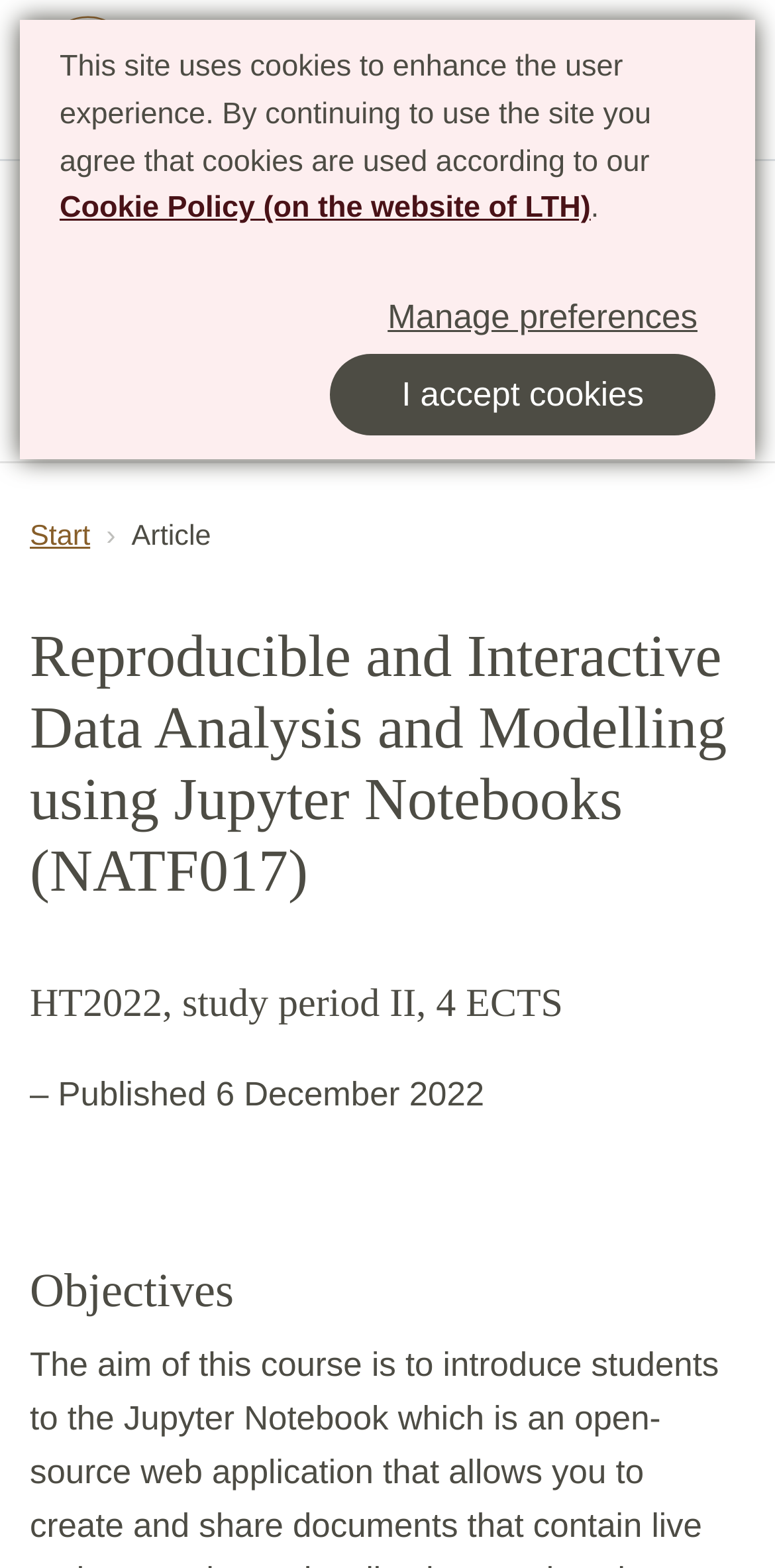Answer the question below using just one word or a short phrase: 
What is the study period of HT2022?

study period II